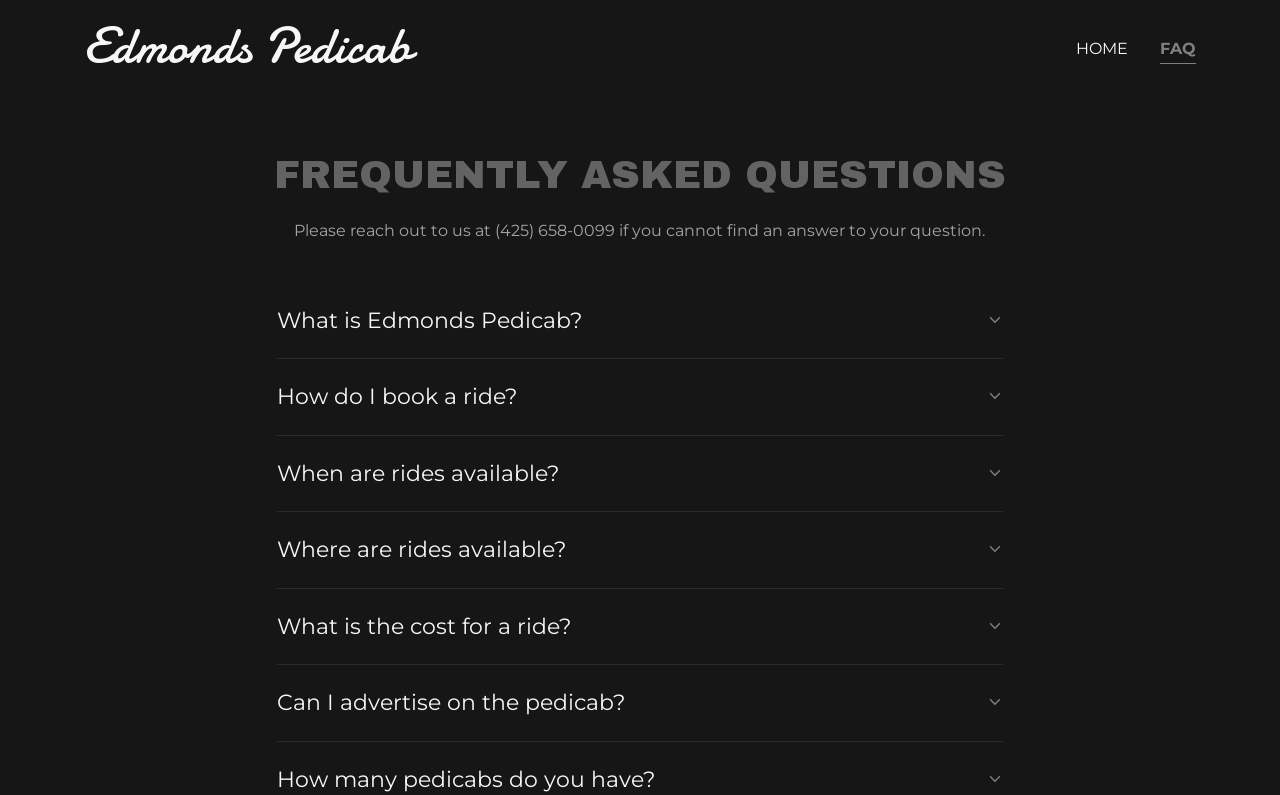Provide the bounding box coordinates of the HTML element this sentence describes: "Mail Story to a Friend".

None